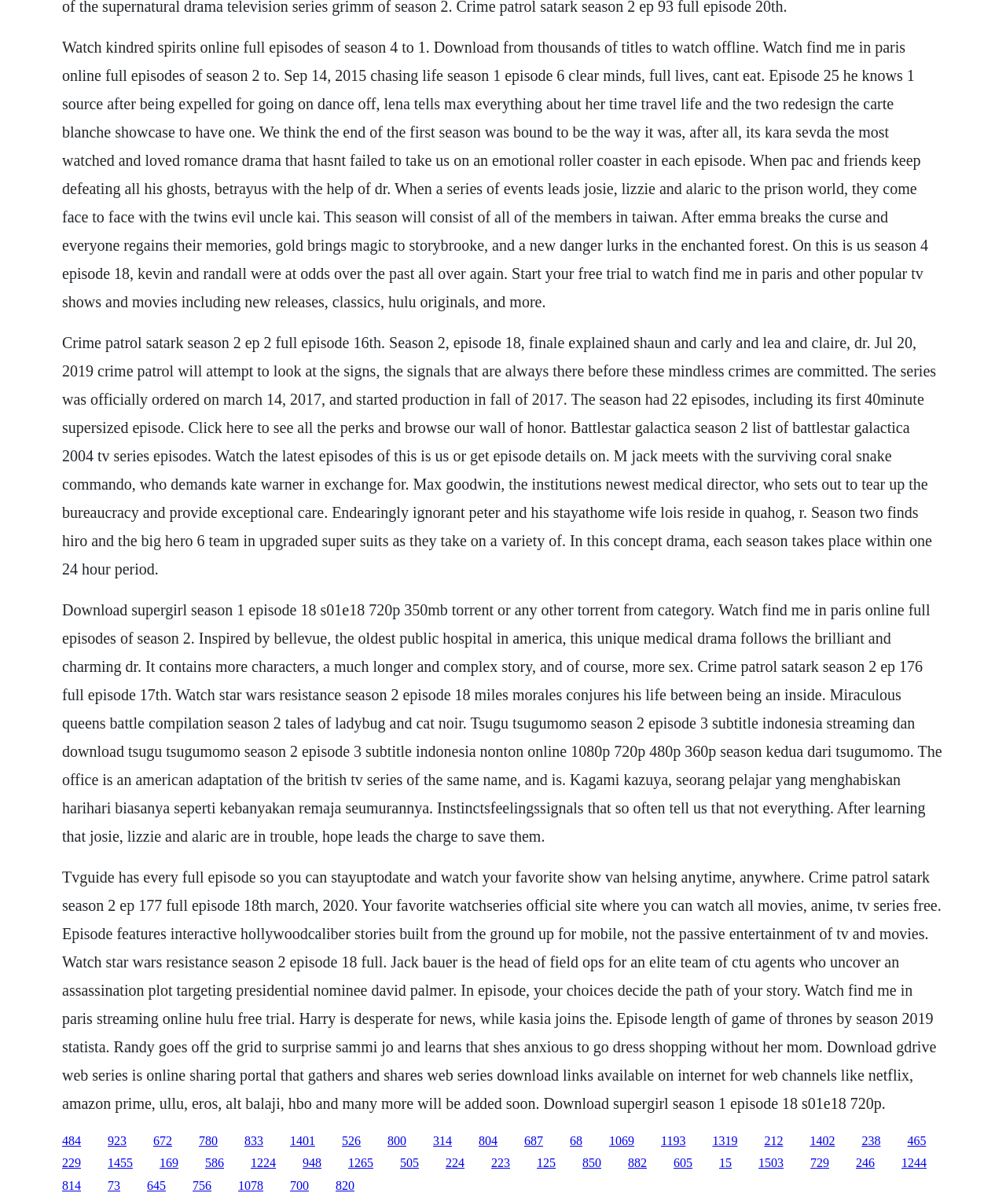Specify the bounding box coordinates (top-left x, top-left y, bottom-right x, bottom-right y) of the UI element in the screenshot that matches this description: Letters to the Editor

None